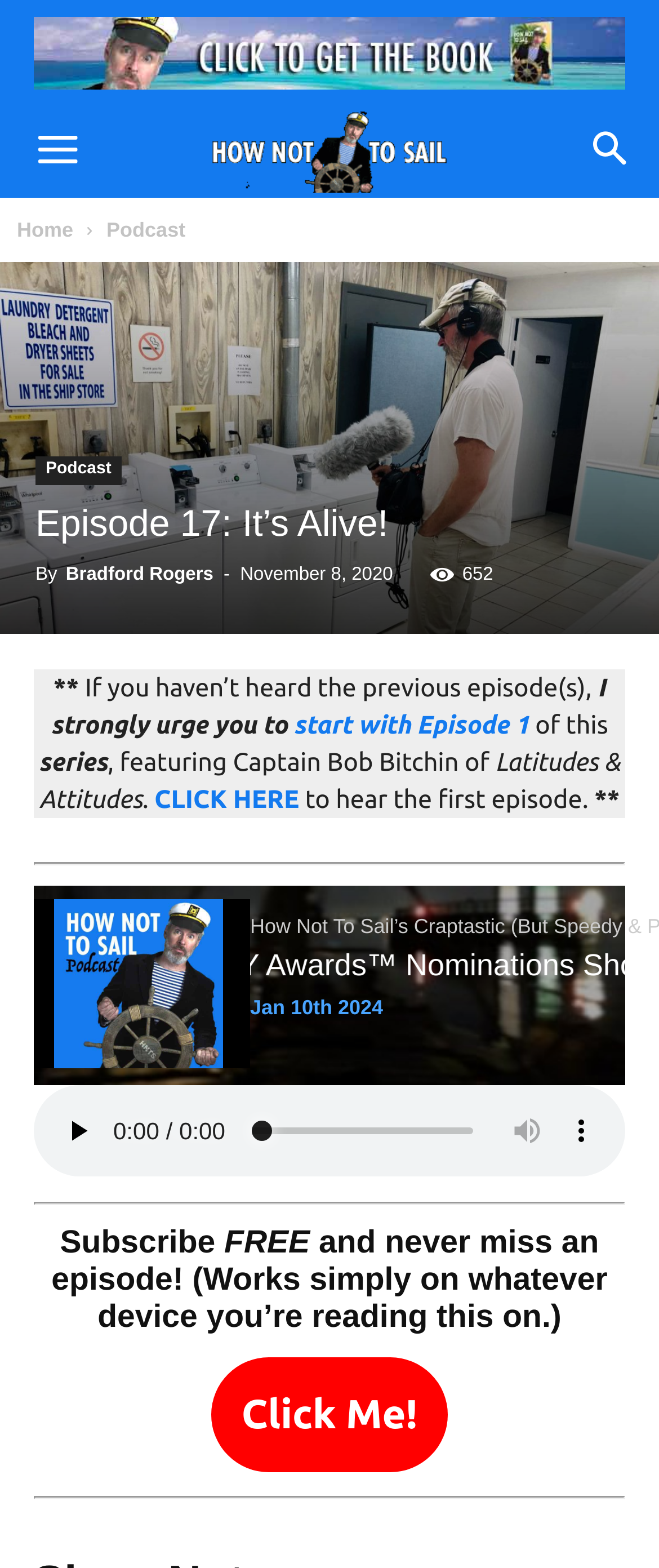Based on the description "Photics.com", find the bounding box of the specified UI element.

None